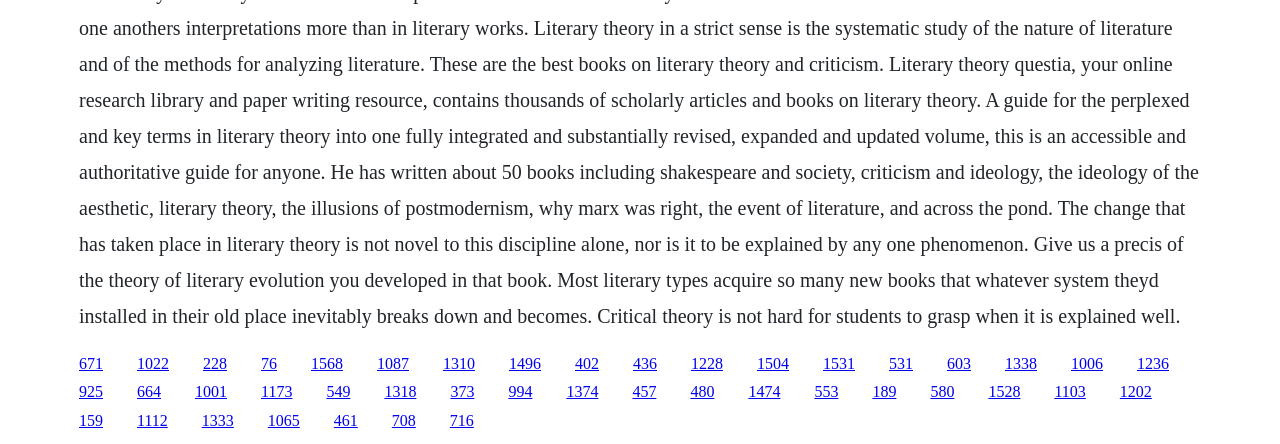Find the bounding box coordinates of the element you need to click on to perform this action: 'click the link in the middle'. The coordinates should be represented by four float values between 0 and 1, in the format [left, top, right, bottom].

[0.495, 0.799, 0.513, 0.837]